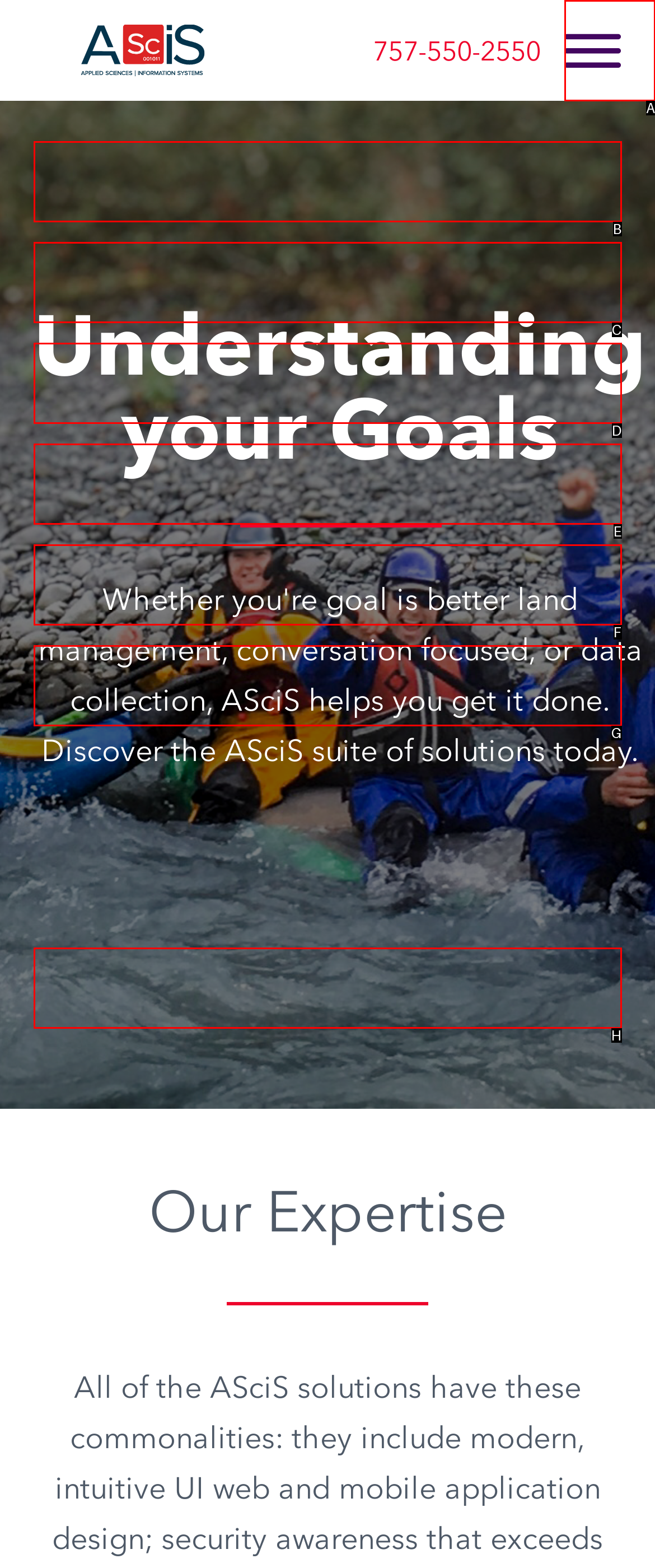Which HTML element matches the description: Digital Solutions?
Reply with the letter of the correct choice.

D